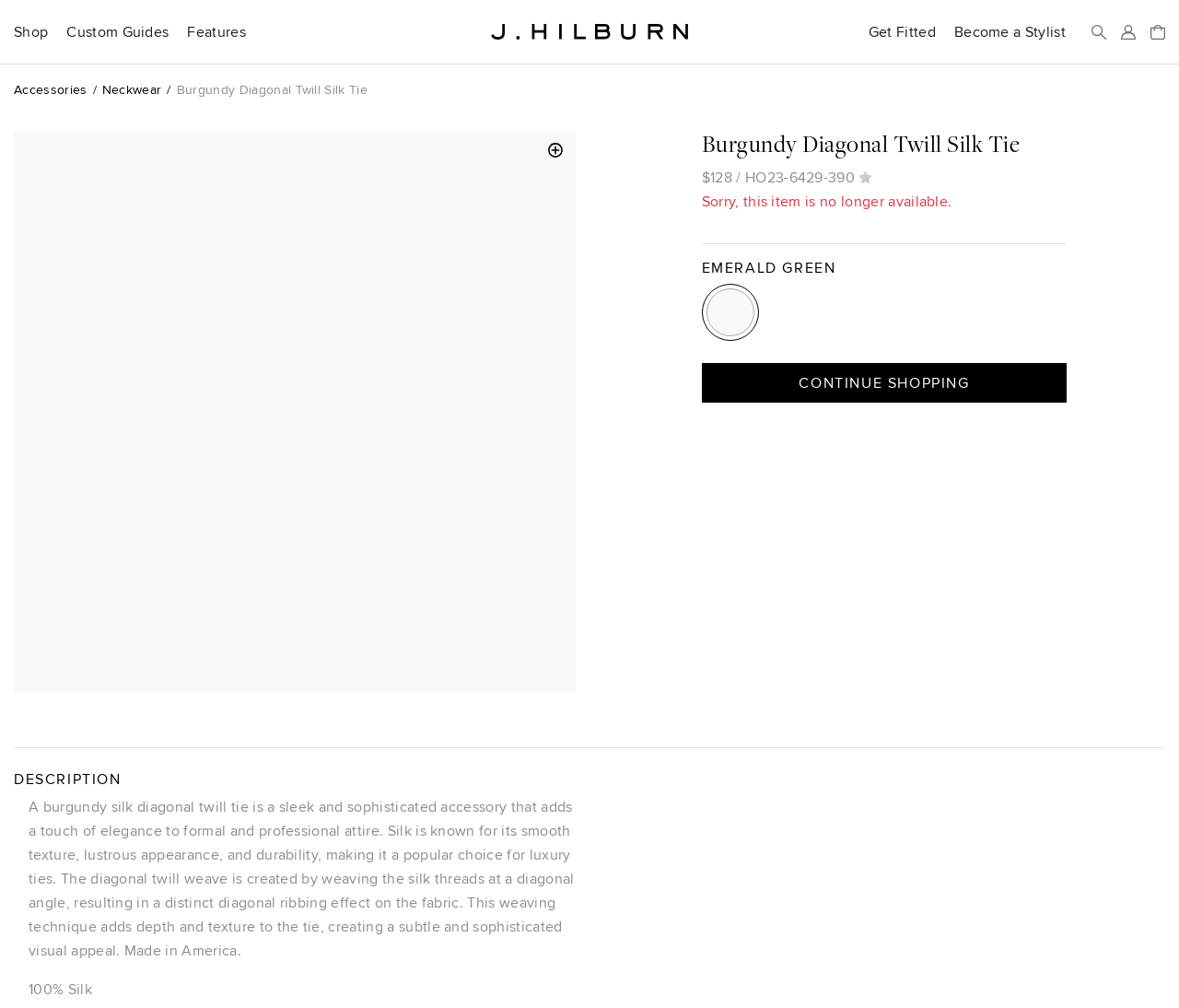What is the color of the tie?
Look at the webpage screenshot and answer the question with a detailed explanation.

I determined the answer by looking at the StaticText element with the text 'Burgundy Diagonal Twill Silk Tie' and inferring that the color of the tie is burgundy.